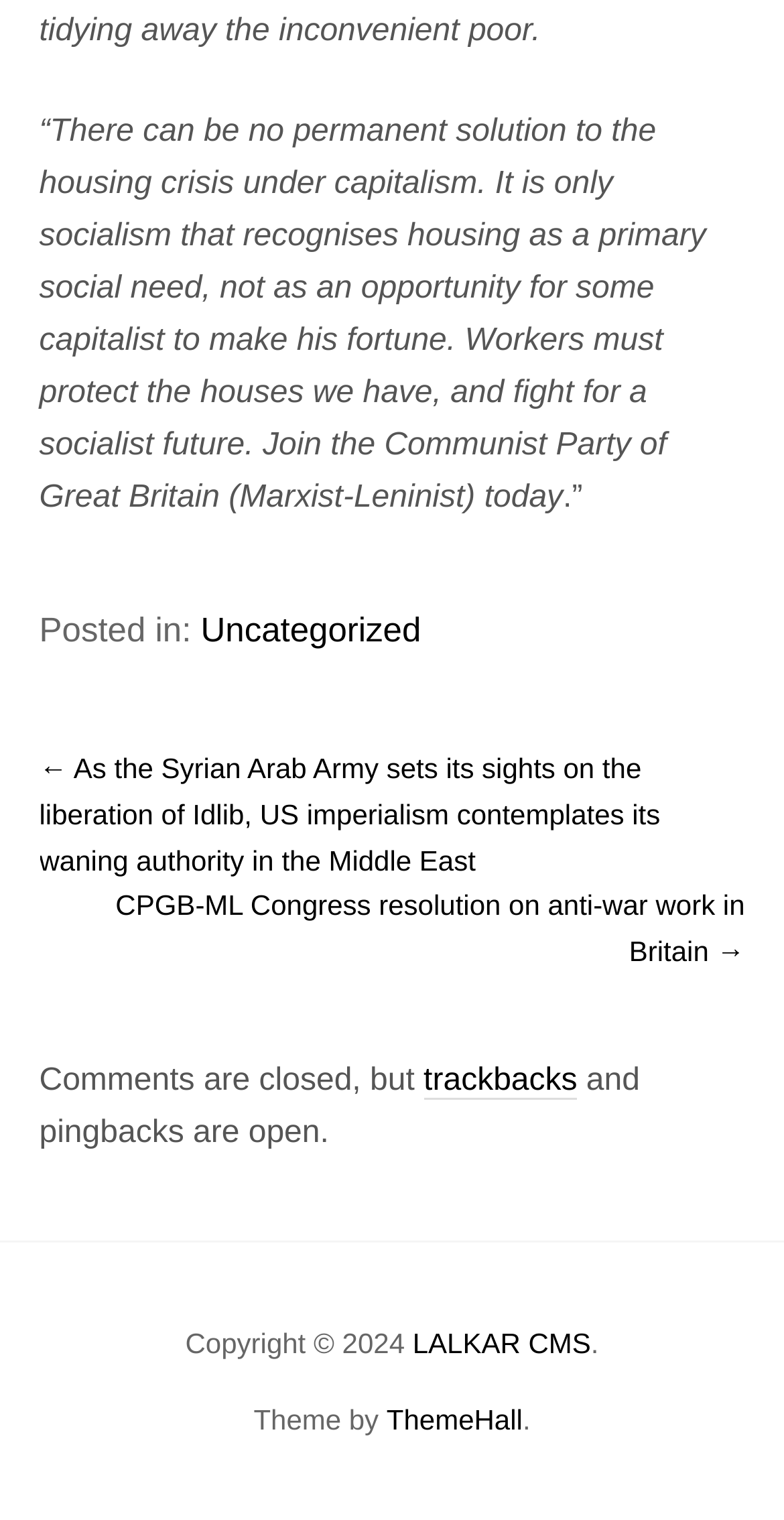Respond to the following question with a brief word or phrase:
What is the purpose of the links at the bottom of the page?

Navigation